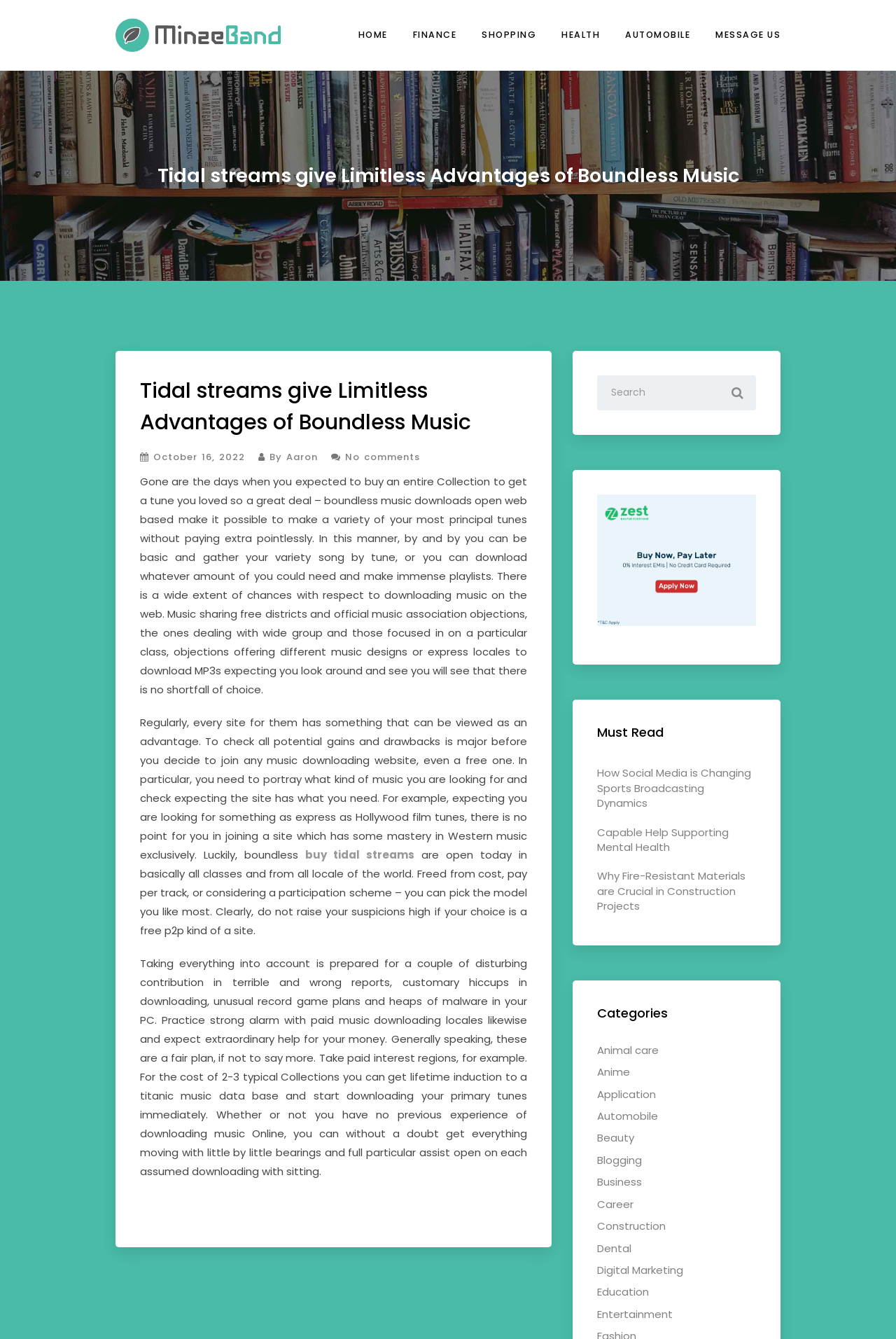Identify and provide the main heading of the webpage.

Tidal streams give Limitless Advantages of Boundless Music